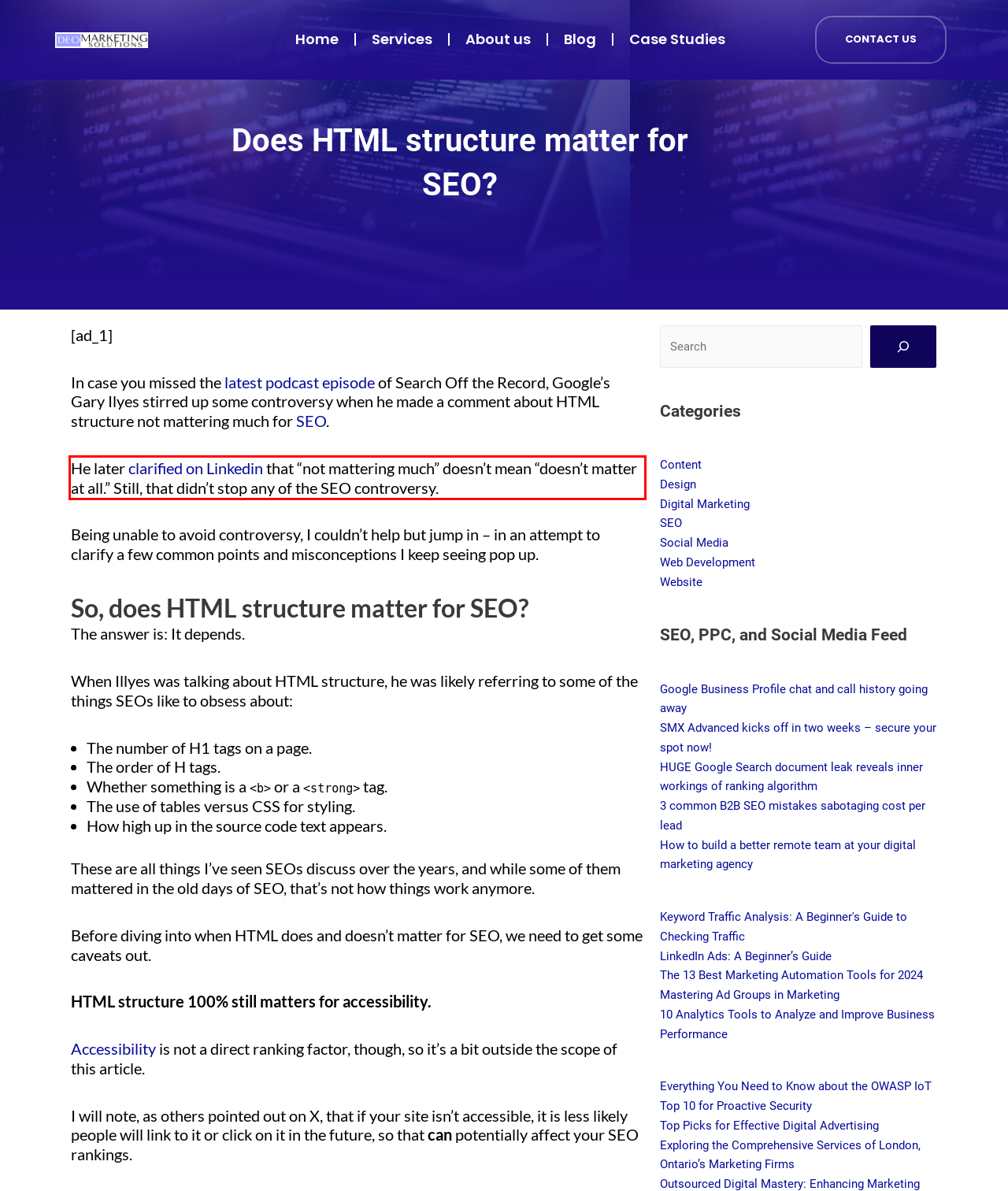You are provided with a screenshot of a webpage that includes a UI element enclosed in a red rectangle. Extract the text content inside this red rectangle.

He later clarified on Linkedin that “not mattering much” doesn’t mean “doesn’t matter at all.” Still, that didn’t stop any of the SEO controversy.